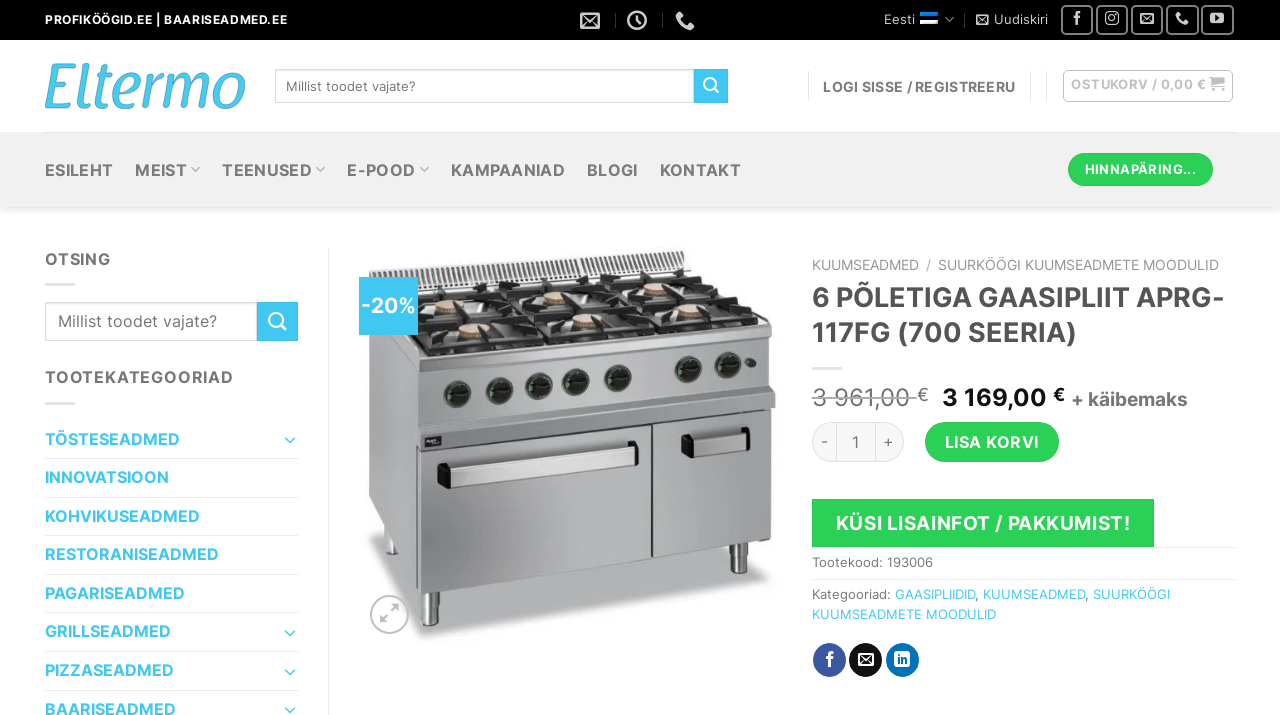Provide a brief response to the question below using a single word or phrase: 
What is the name of the product?

6 PÕLETIGA GAASIPLIIT APRG-117FG